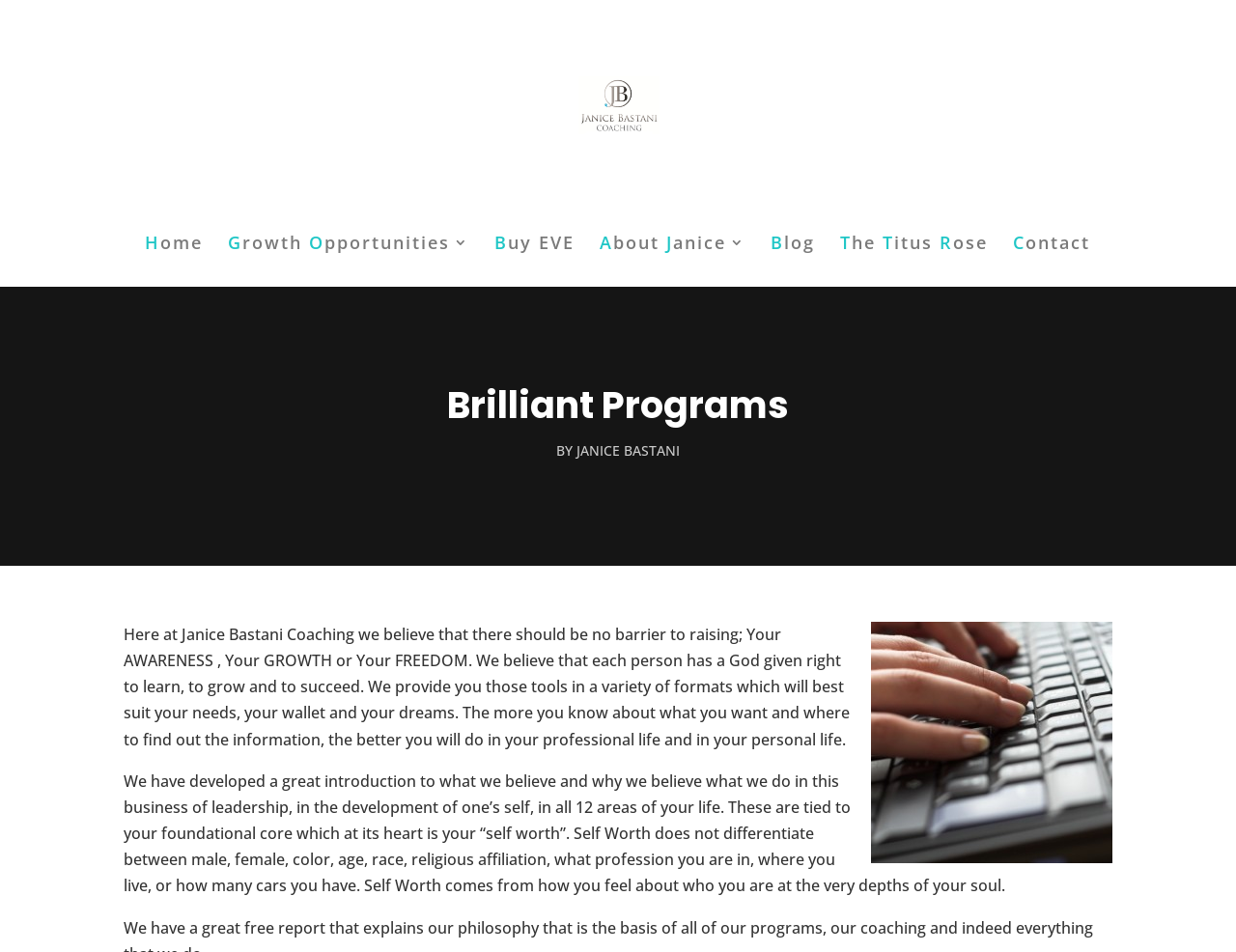Please determine the bounding box coordinates of the element's region to click in order to carry out the following instruction: "Click on Home". The coordinates should be four float numbers between 0 and 1, i.e., [left, top, right, bottom].

[0.117, 0.247, 0.164, 0.301]